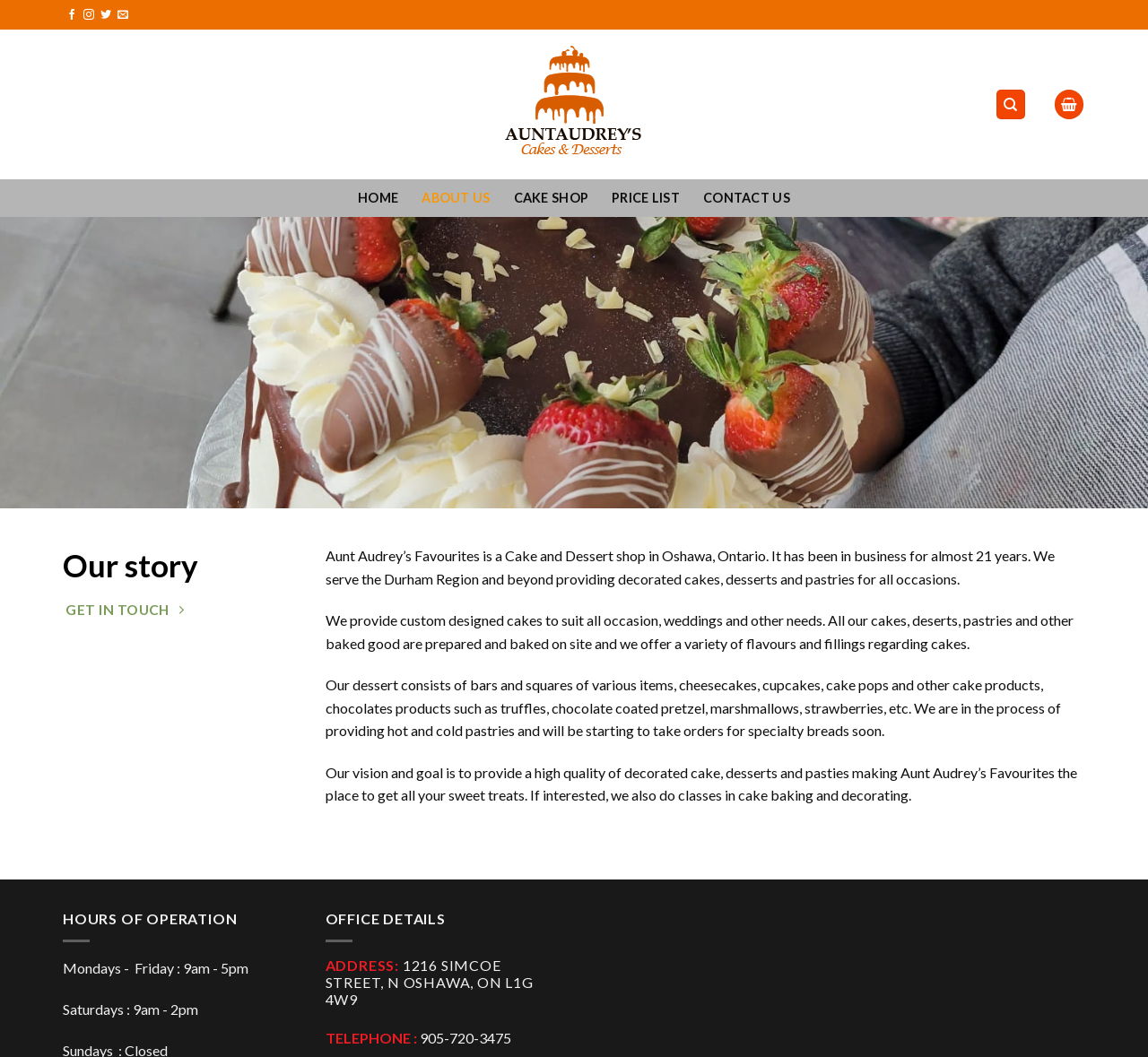Please give a concise answer to this question using a single word or phrase: 
What is the telephone number of the cake shop?

905-720-3475